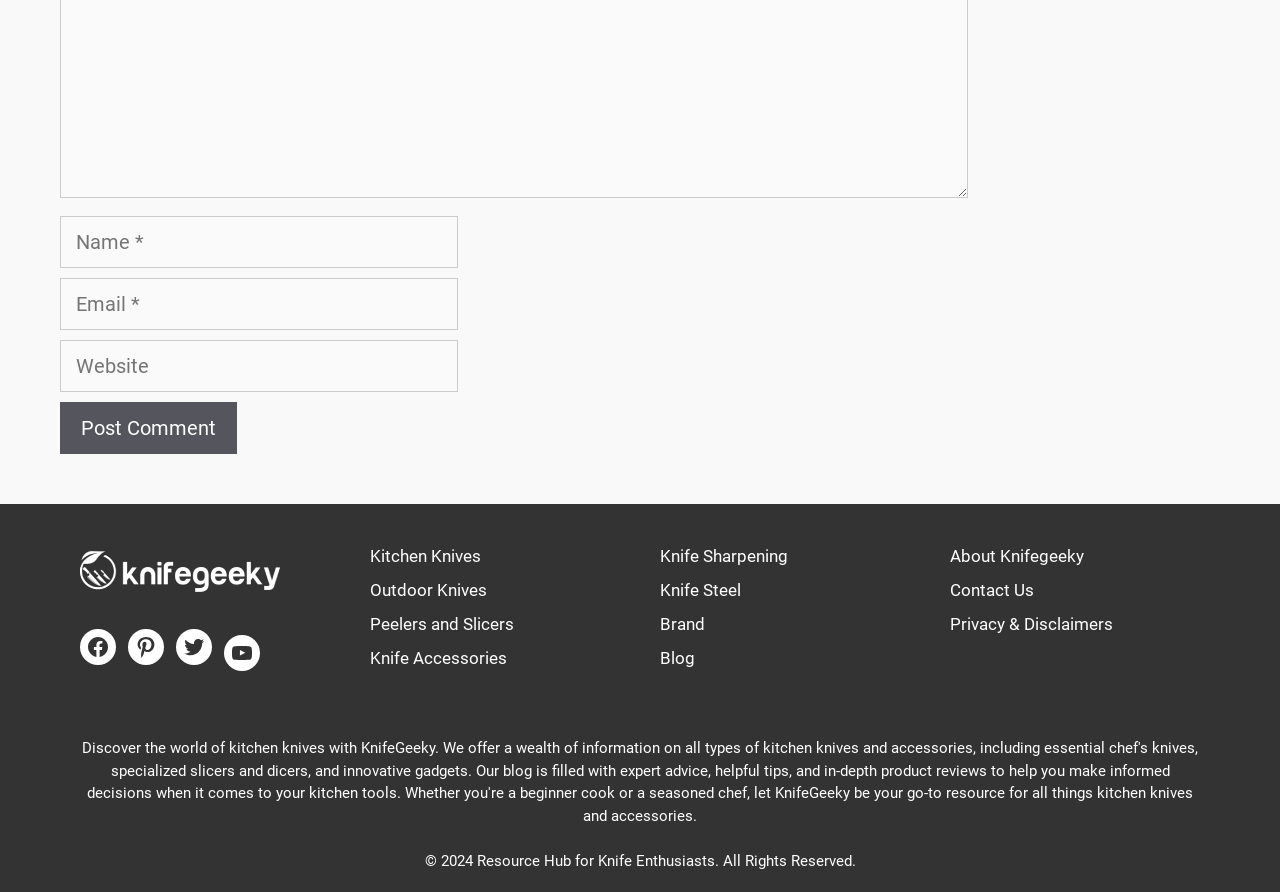Determine the bounding box coordinates of the region I should click to achieve the following instruction: "Read the About Knifegeeky page". Ensure the bounding box coordinates are four float numbers between 0 and 1, i.e., [left, top, right, bottom].

[0.742, 0.613, 0.847, 0.635]